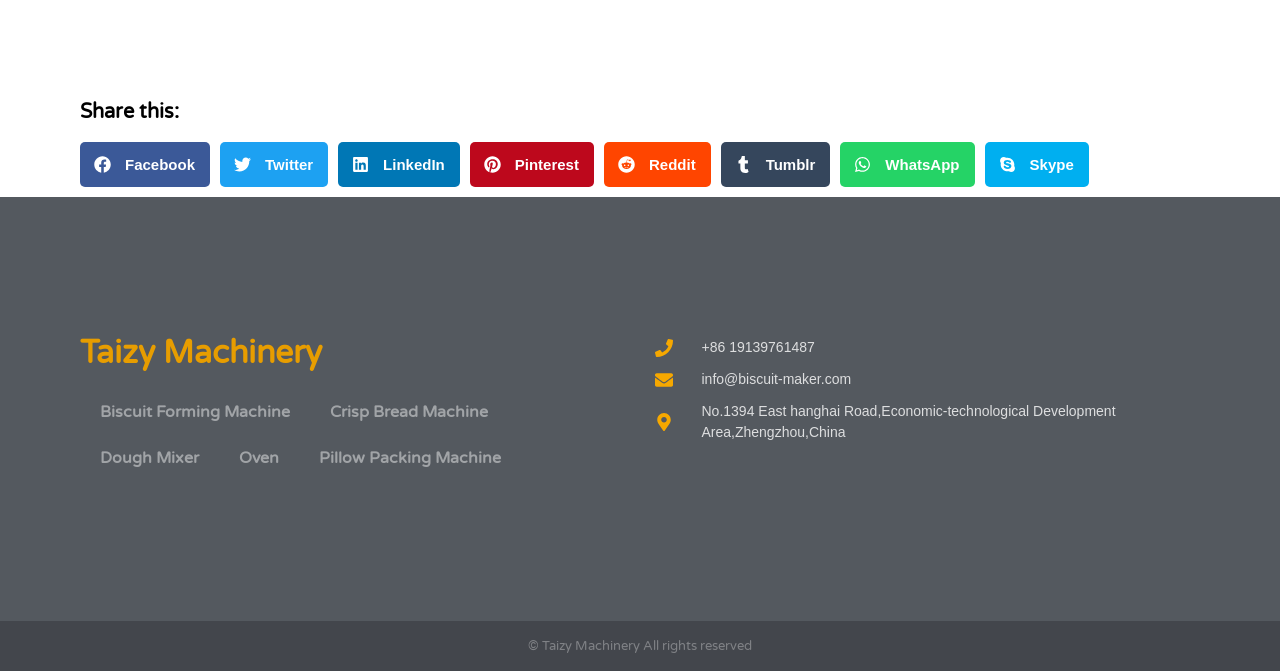Determine the bounding box coordinates for the region that must be clicked to execute the following instruction: "Contact via phone number".

[0.512, 0.503, 0.938, 0.534]